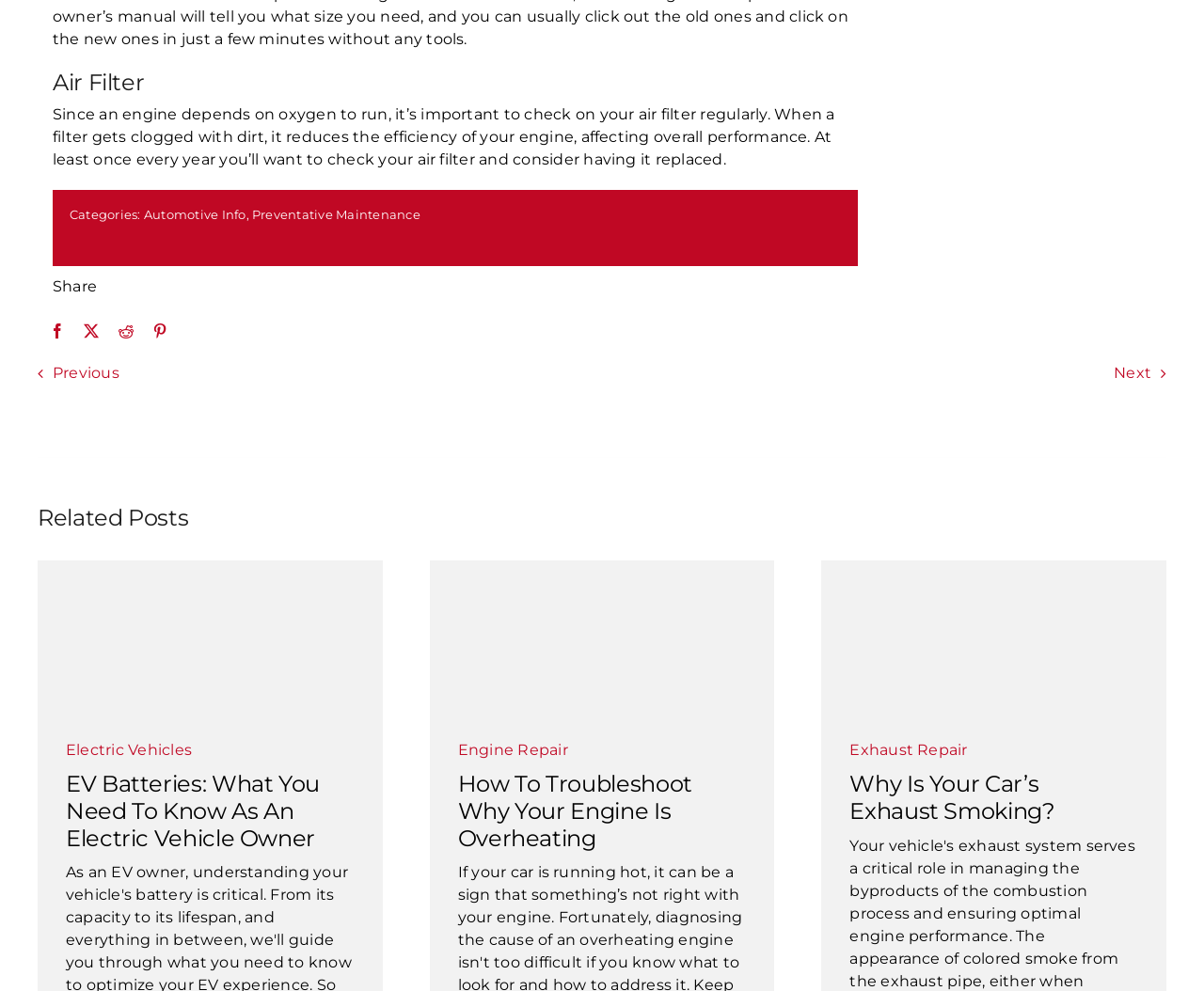Identify the bounding box coordinates of the clickable region to carry out the given instruction: "Read the 'EV Batteries: What You Need To Know As An Electric Vehicle Owner' article".

[0.055, 0.777, 0.266, 0.859]